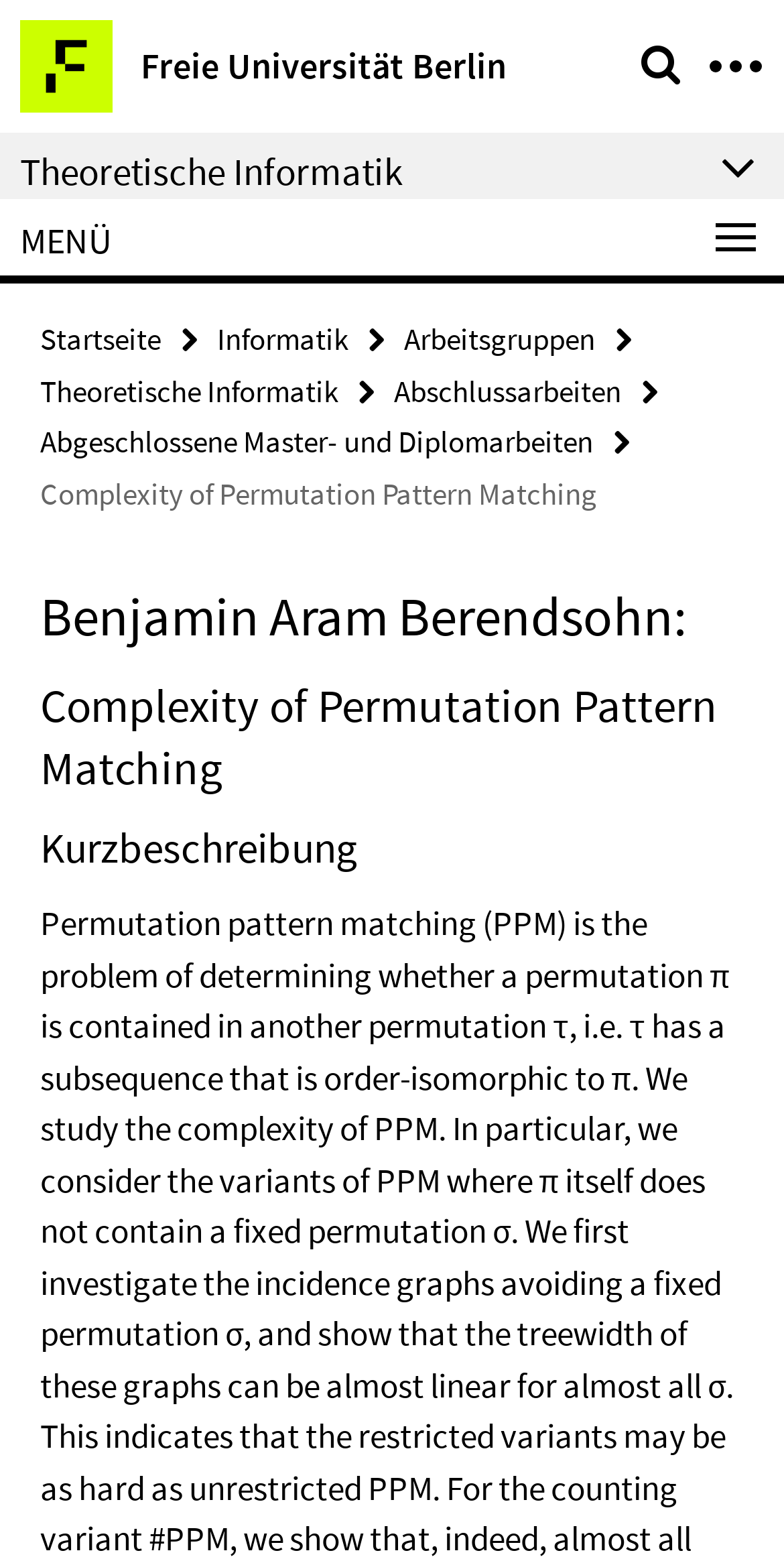Find the headline of the webpage and generate its text content.

Benjamin Aram Berendsohn: